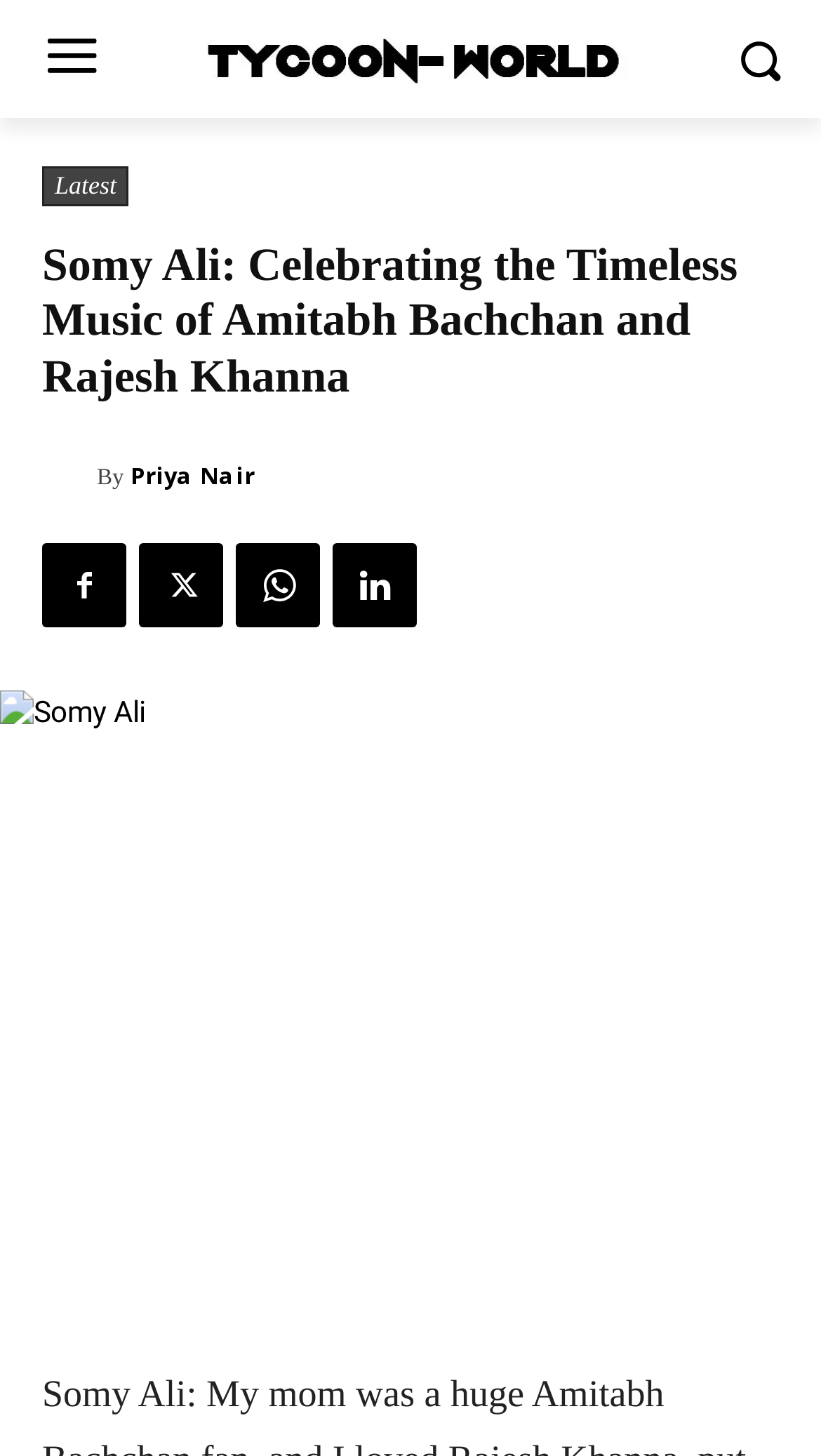Describe in detail what you see on the webpage.

The webpage is about Somy Ali celebrating the timeless music of Amitabh Bachchan and Rajesh Khanna. At the top left corner, there is a logo link with an accompanying image. Next to it, on the top right corner, there is another image. Below the logo, there are several links and headings. The main heading "Somy Ali: Celebrating the Timeless Music of Amitabh Bachchan and Rajesh Khanna" is prominently displayed, taking up most of the width of the page.

On the left side, there are several links, including "Latest" and "Priya Nair", with the latter having an accompanying image. Below these links, there is a static text "By" followed by another "Priya Nair" link. There are also several social media icon links, including Facebook, Twitter, Instagram, and LinkedIn, aligned horizontally.

The main content of the page is a large image of Somy Ali, which takes up the entire width of the page and spans from the middle to the bottom. The image is accompanied by a link with the same name. Overall, the page has a simple layout with a focus on the main image and heading.